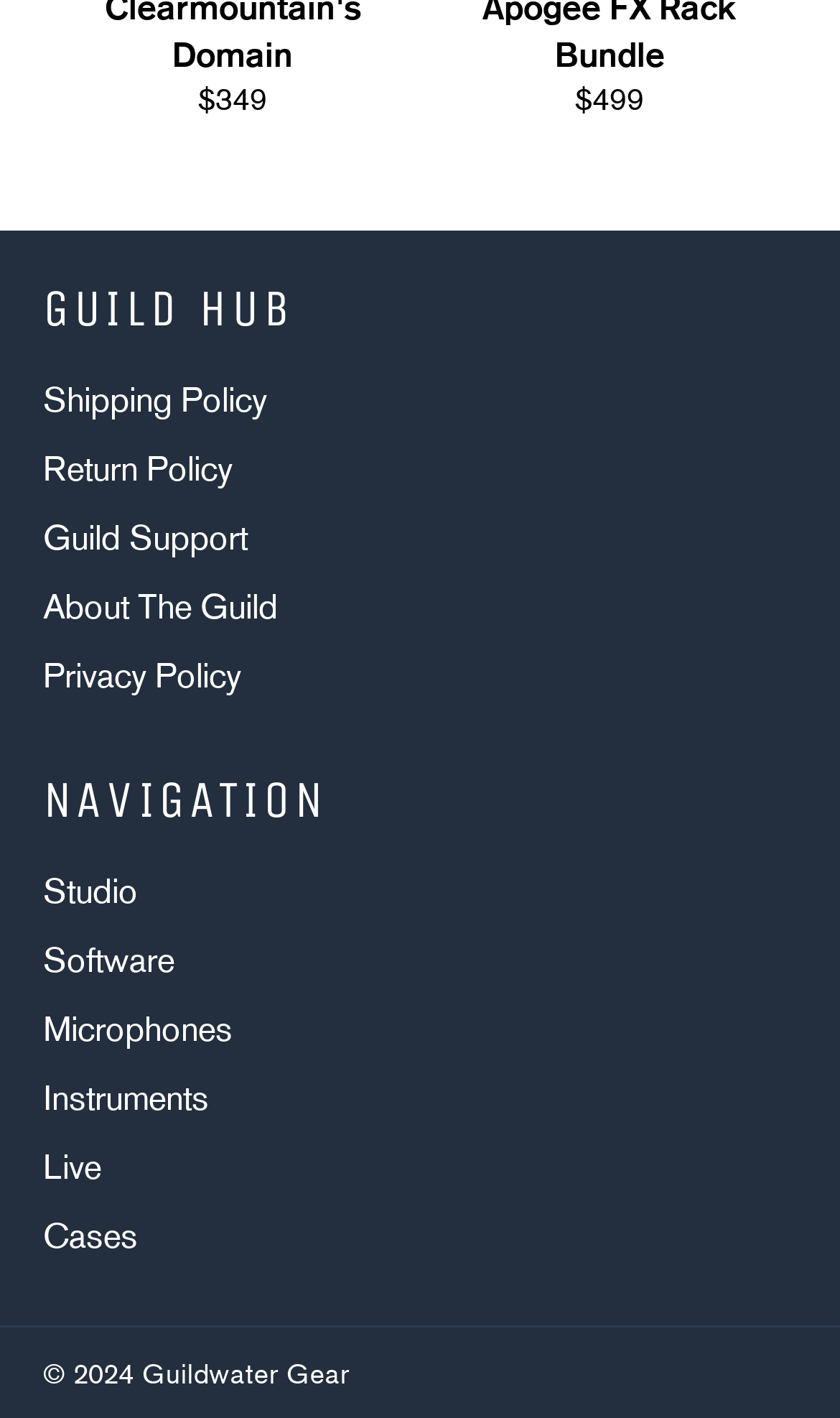What are the categories for navigation?
Answer the question in a detailed and comprehensive manner.

The navigation categories can be found in the links below the 'NAVIGATION' heading, which include 'Studio', 'Software', 'Microphones', 'Instruments', 'Live', and 'Cases'.